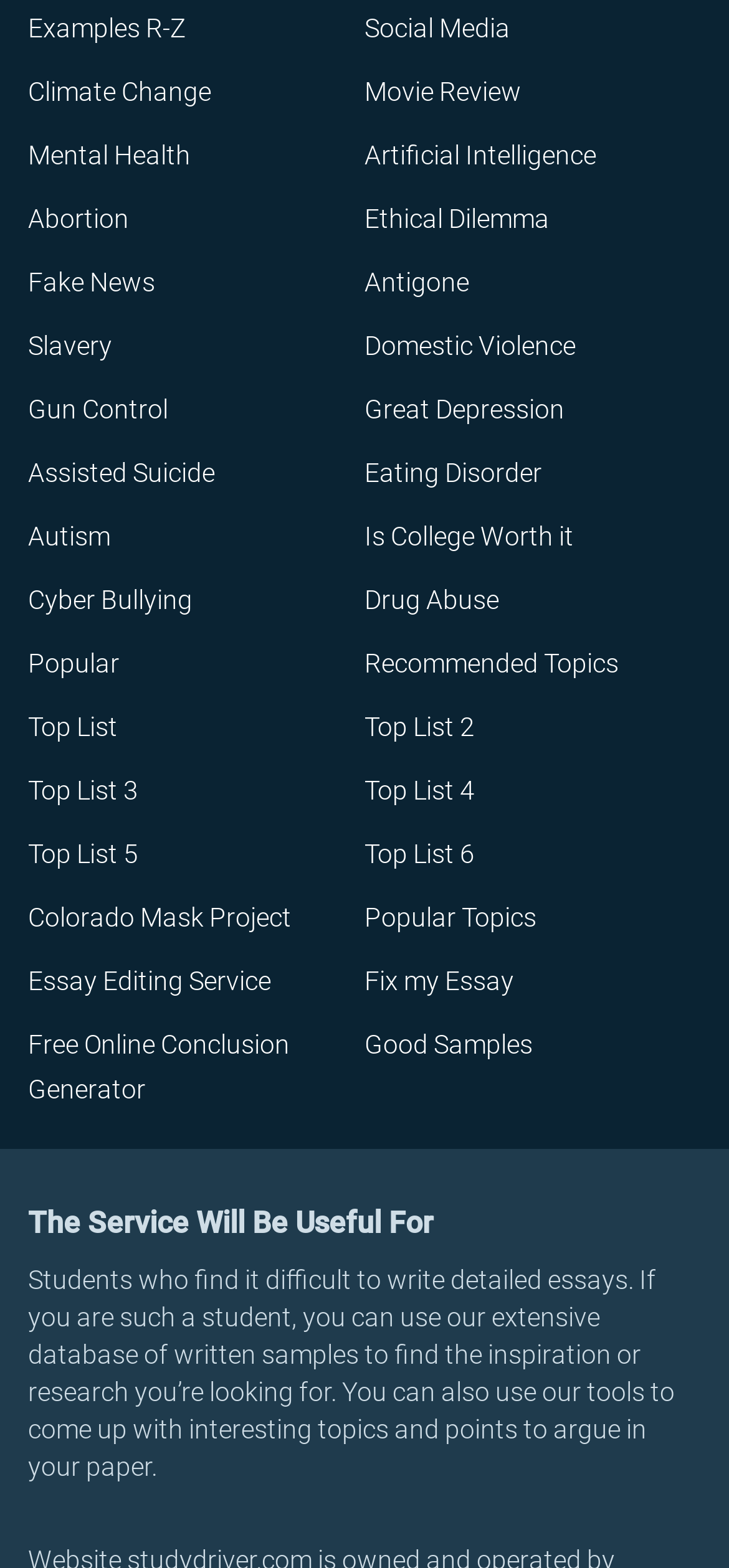How many links are there in total on the webpage? Refer to the image and provide a one-word or short phrase answer.

34